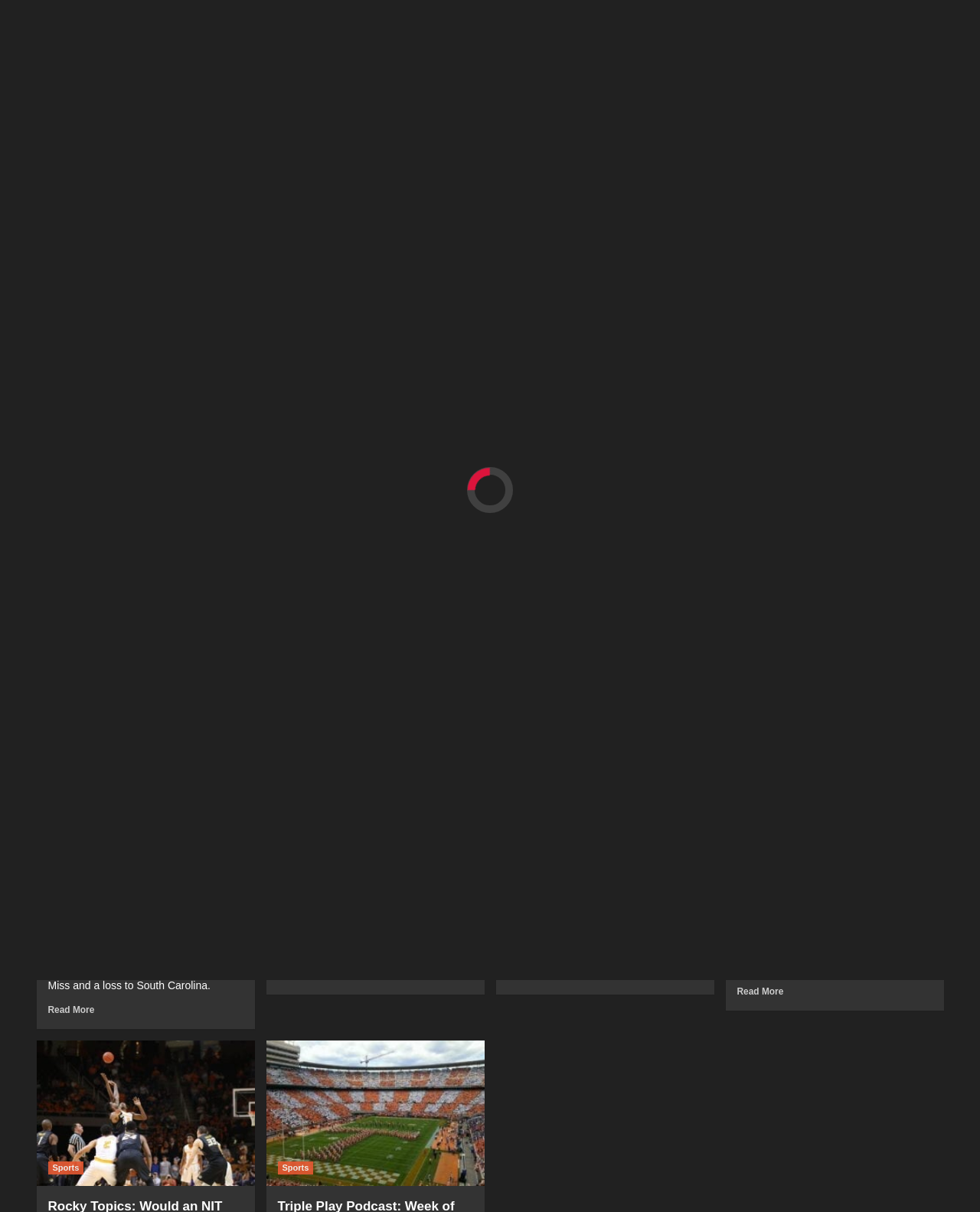Pinpoint the bounding box coordinates of the element you need to click to execute the following instruction: "Read the article 'Lady Vols’ comeback falls short in Sweet 16 loss to Louisville'". The bounding box should be represented by four float numbers between 0 and 1, in the format [left, top, right, bottom].

[0.049, 0.422, 0.248, 0.467]